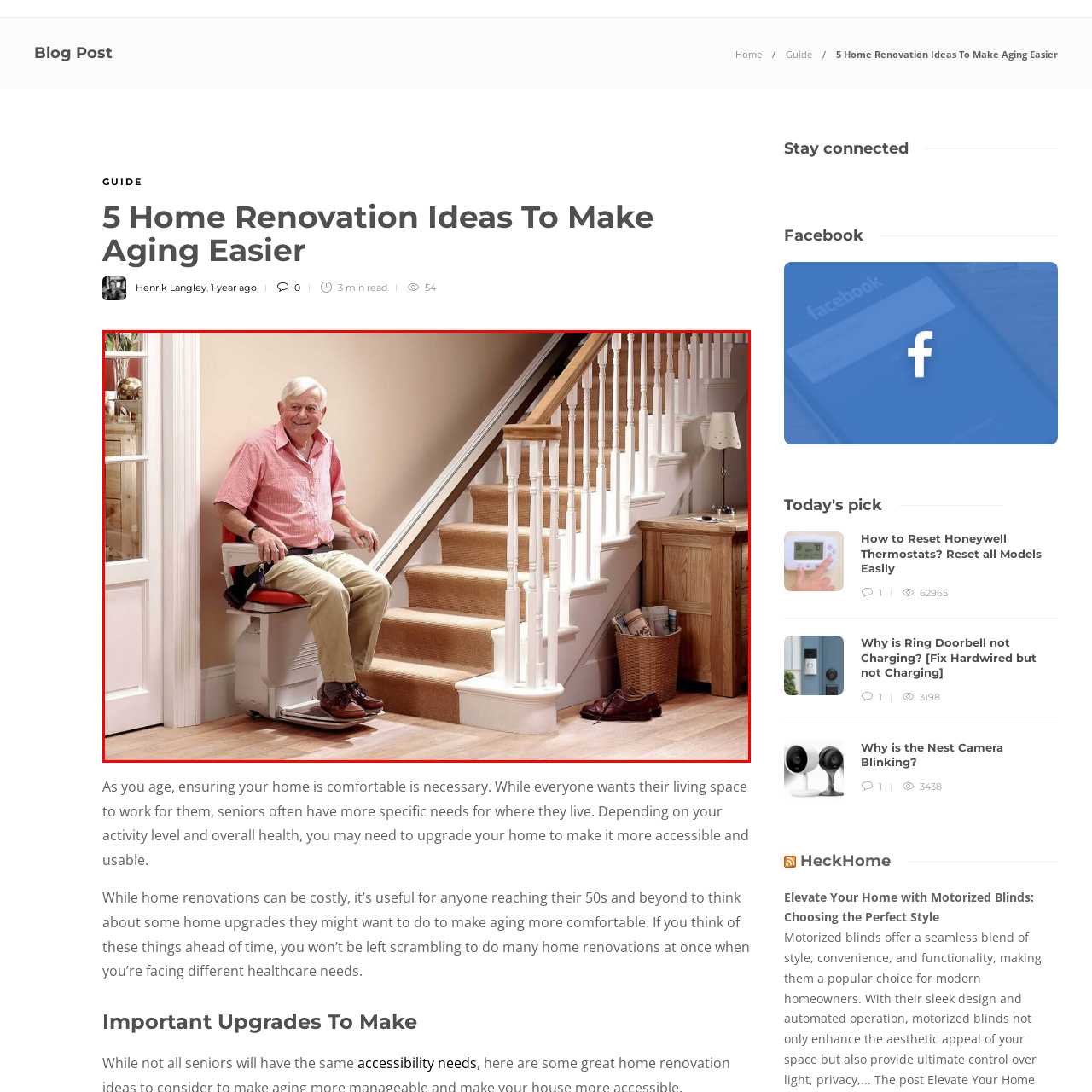Pay attention to the image inside the red rectangle, What is the purpose of the device? Answer briefly with a single word or phrase.

To assist individuals with mobility challenges